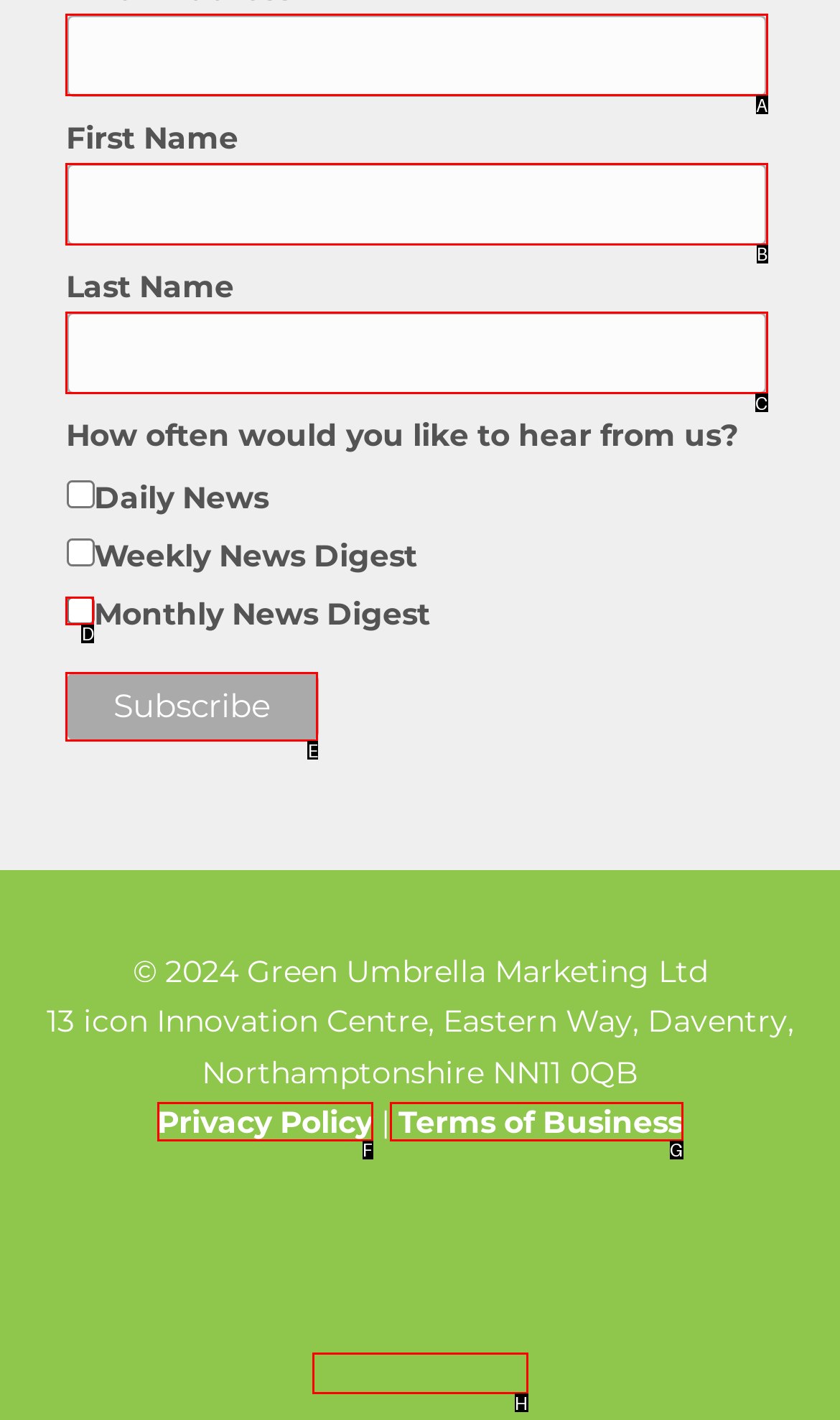Determine which option aligns with the description: Terms of Business. Provide the letter of the chosen option directly.

G